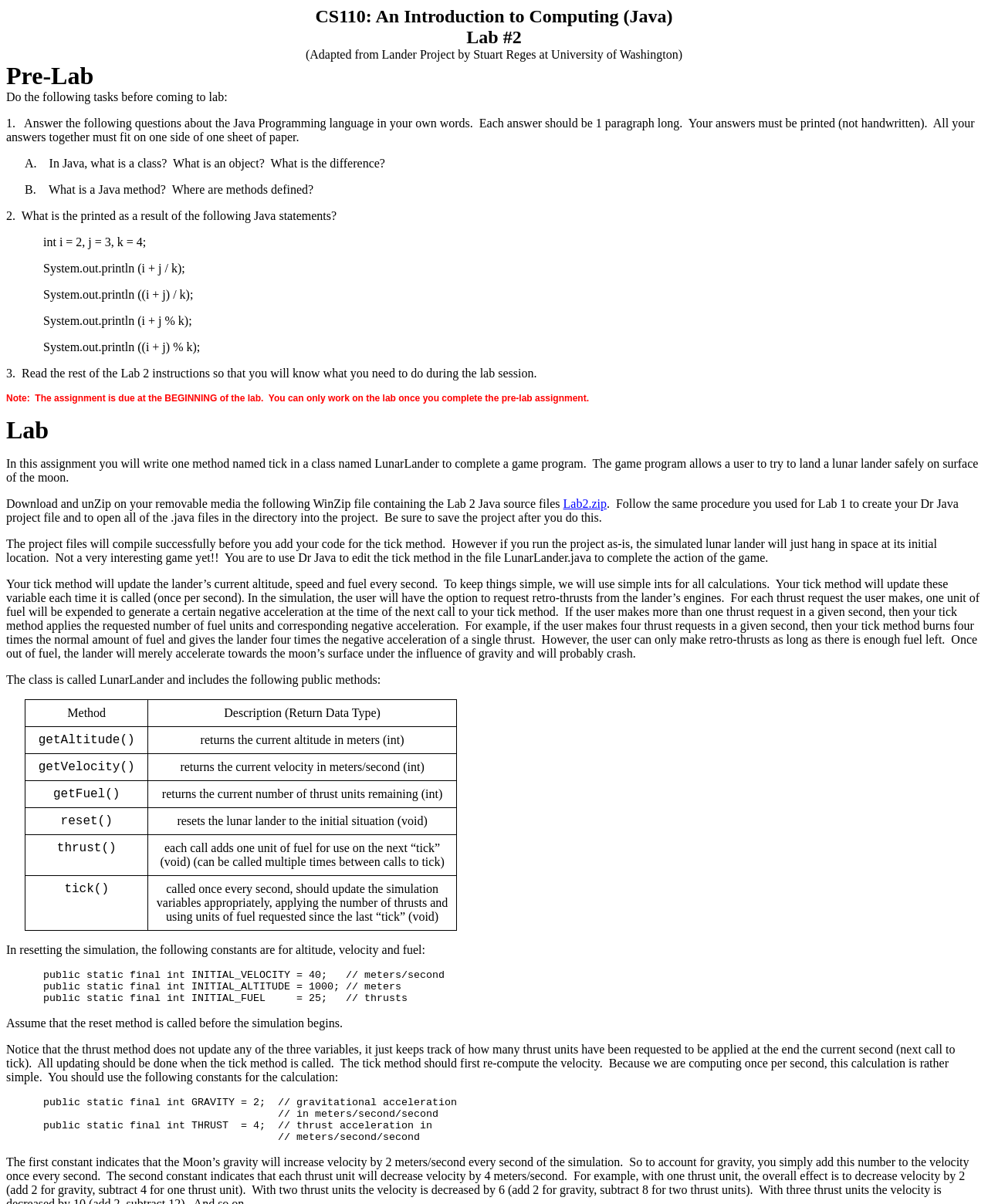Present a detailed account of what is displayed on the webpage.

This webpage is an assignment for CS110 Lab 2, which is an introduction to computing using Java. The page is divided into several sections, with the top section displaying the title "CS110: An Introduction to Computing (Java)" and "Lab #2" in a larger font.

Below the title, there is a section that provides information about the lab, including the pre-lab tasks and the assignment. The pre-lab tasks consist of answering questions about the Java programming language and printing the answers on one side of a sheet of paper.

The main section of the page provides instructions for the lab assignment, which involves writing a method named "tick" in a class named "LunarLander" to complete a game program. The game program allows a user to try to land a lunar lander safely on the surface of the moon. The user can request retro-thrusts from the lander's engines, which will expend fuel and generate a negative acceleration.

The page also provides instructions on how to download and unzip the Lab 2 Java source files, create a Dr. Java project file, and open the .java files into the project. Additionally, it reminds students to save the project after creating it.

The bottom section of the page explains that the project files will compile successfully before adding code for the tick method, but if run as-is, the simulated lunar lander will just hang in space at its initial location. The student's task is to use Dr. Java to edit the tick method in the LunarLander.java file to complete the action of the game. The tick method will update the lander's current altitude, speed, and fuel every second, and the student must use simple ints for all calculations.